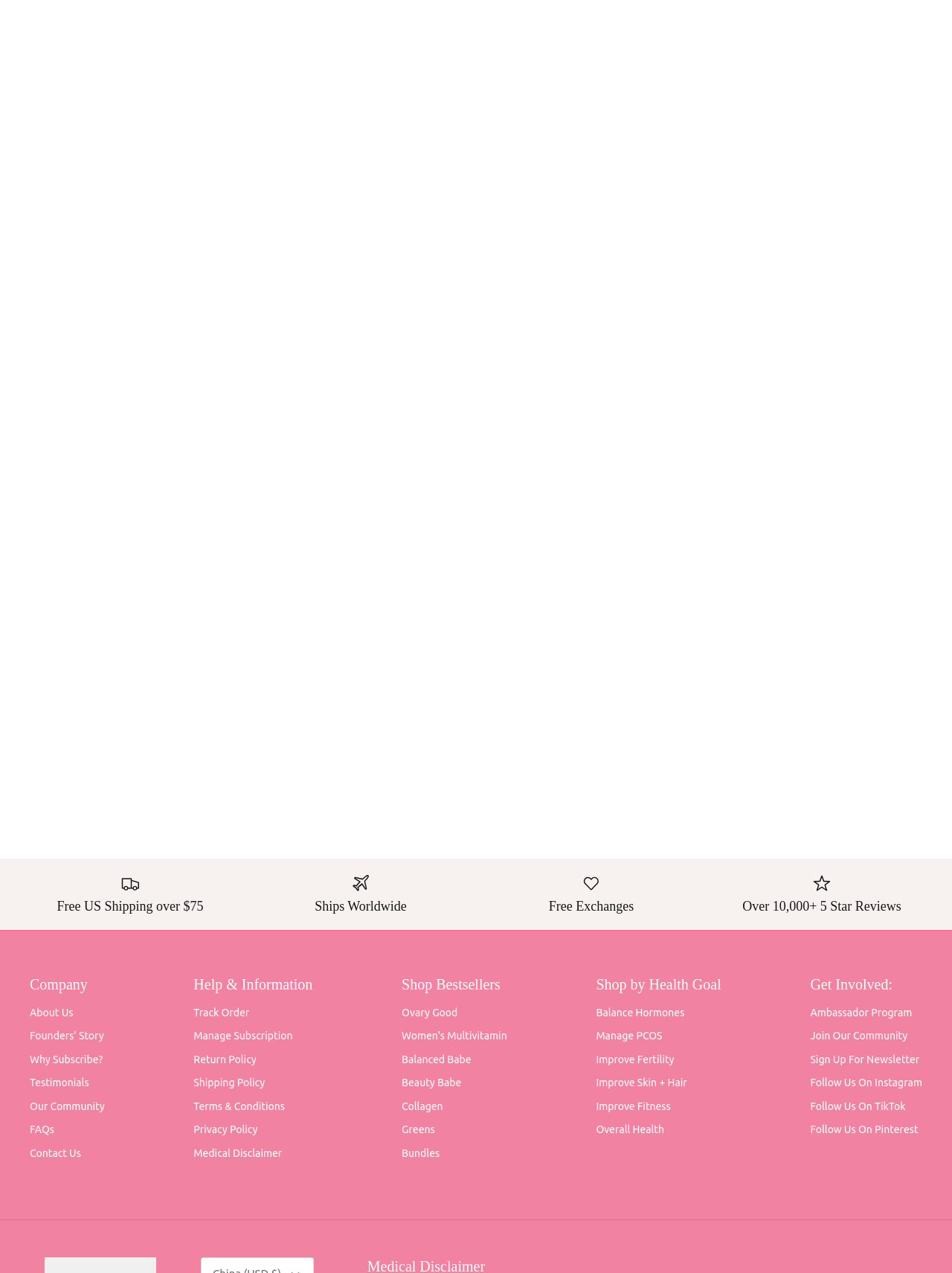Reply to the question with a brief word or phrase: How many links are there in the secondary navigation?

21